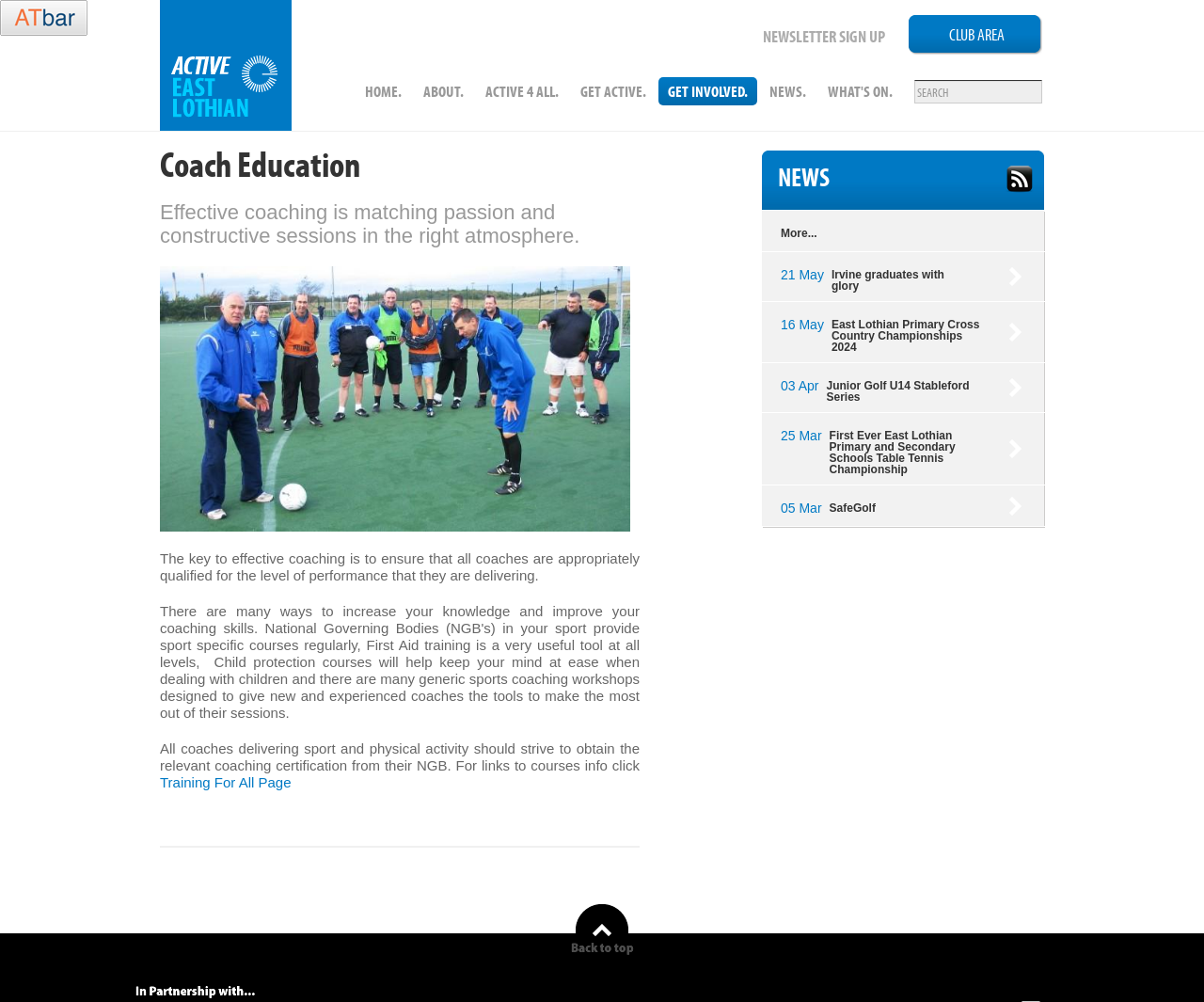Locate the bounding box coordinates of the segment that needs to be clicked to meet this instruction: "Subscribe to RSS".

[0.835, 0.173, 0.859, 0.183]